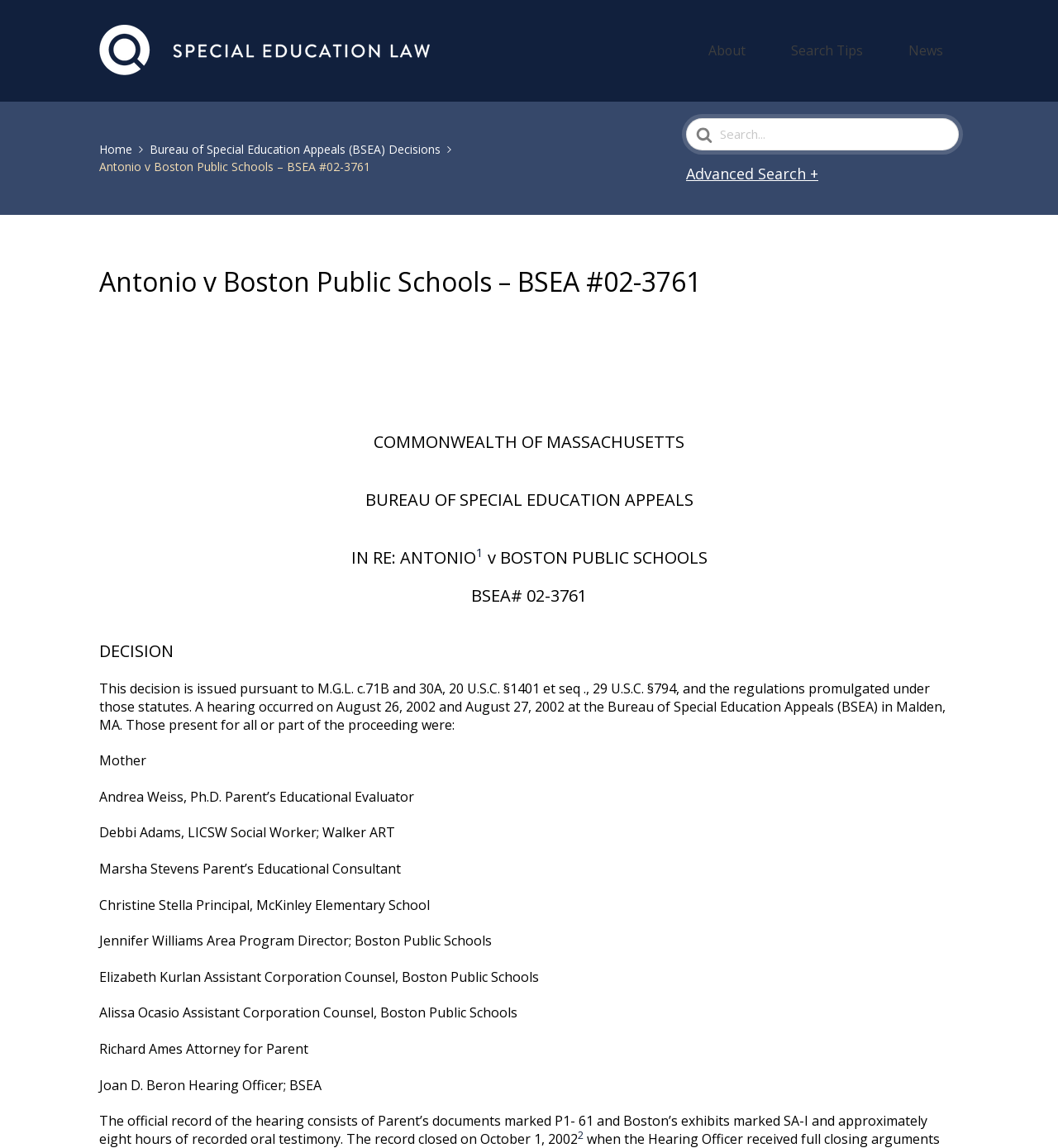Locate the bounding box coordinates of the element that should be clicked to fulfill the instruction: "Click on the 'Home' link".

[0.094, 0.123, 0.138, 0.137]